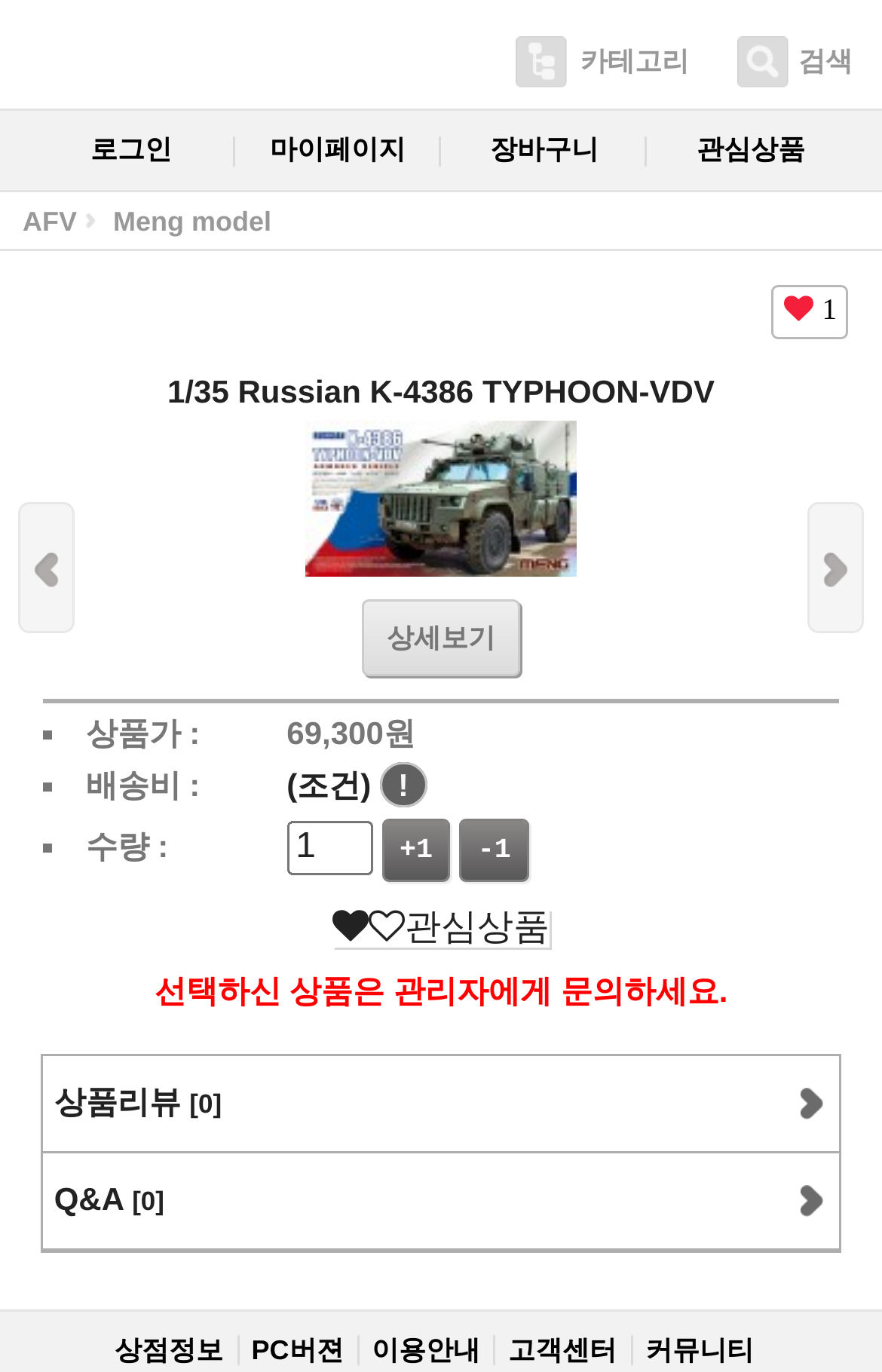Please determine the bounding box coordinates of the section I need to click to accomplish this instruction: "go to my page".

[0.306, 0.097, 0.46, 0.12]